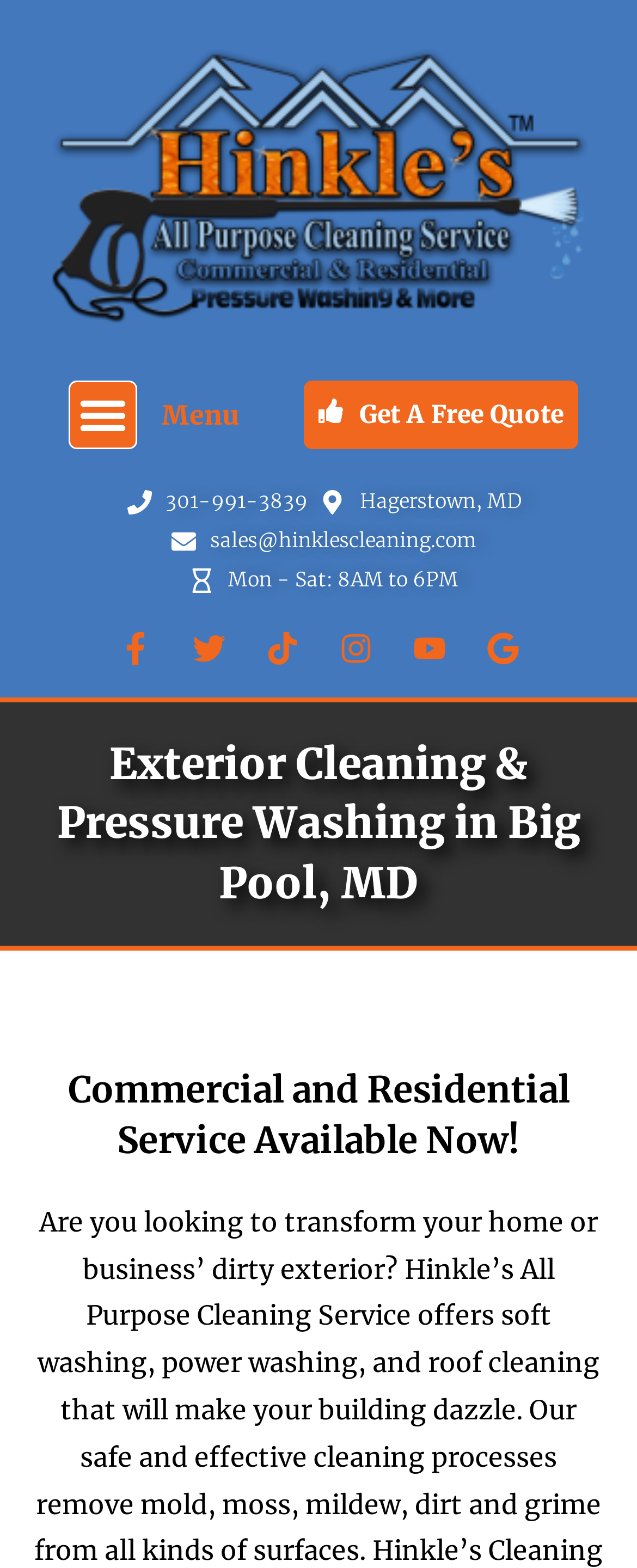Answer the question below using just one word or a short phrase: 
What is the business address of Hinkle's Pressure Washing?

Hagerstown, MD